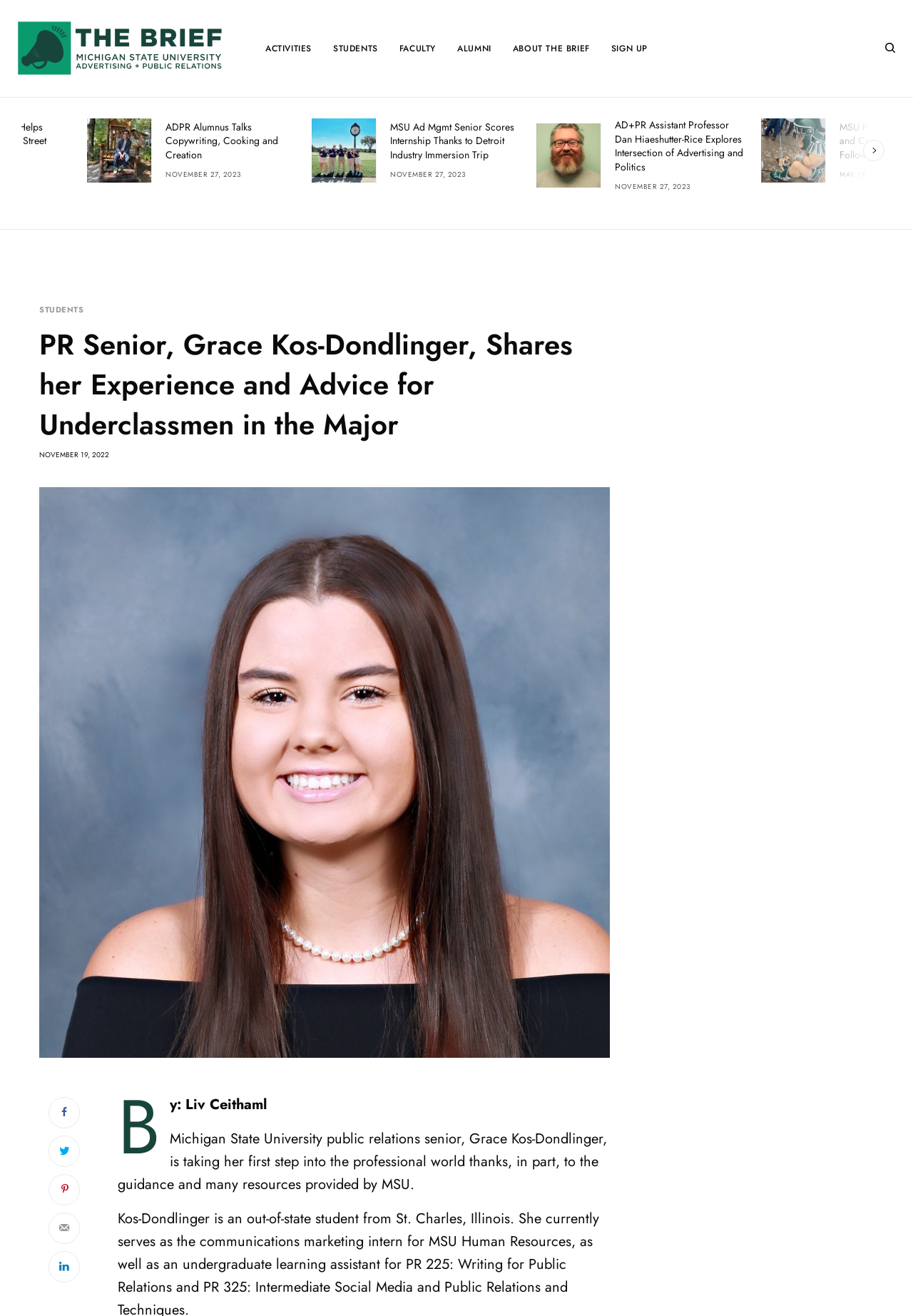Answer the question with a brief word or phrase:
What is the position of the image 'A exterior photograph of a man smiling, sitting on an oversized wooden chair.'?

Above